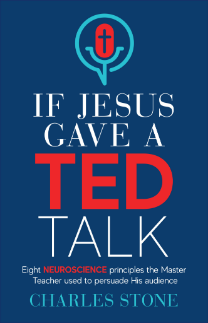What is the color of the 'TED' in the title?
Provide an in-depth and detailed explanation in response to the question.

According to the caption, the title is prominently displayed, with 'TED' in red to stand out, indicating that the color of the 'TED' in the title is red.